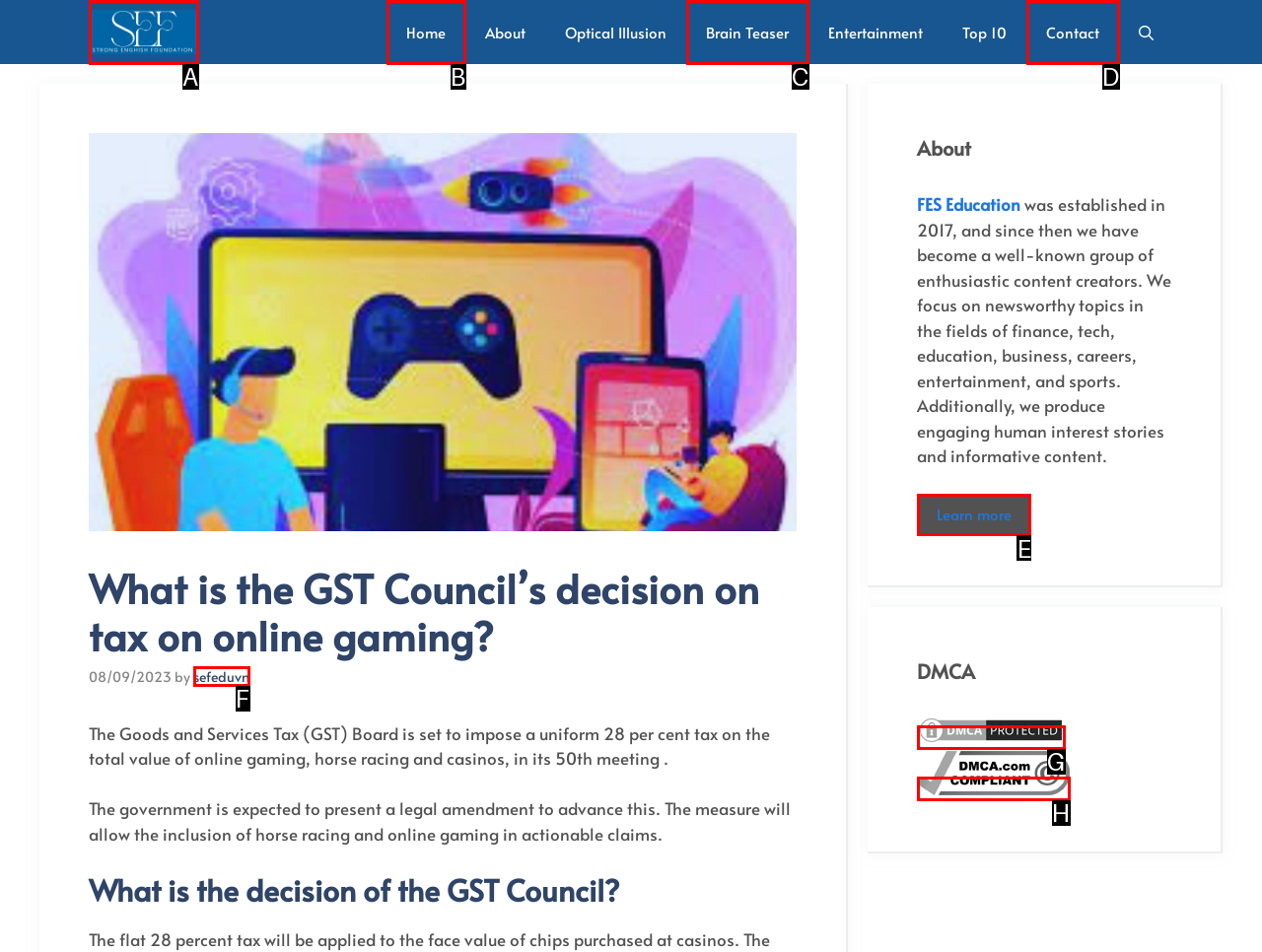Determine the letter of the element I should select to fulfill the following instruction: Learn more about FES Education. Just provide the letter.

E